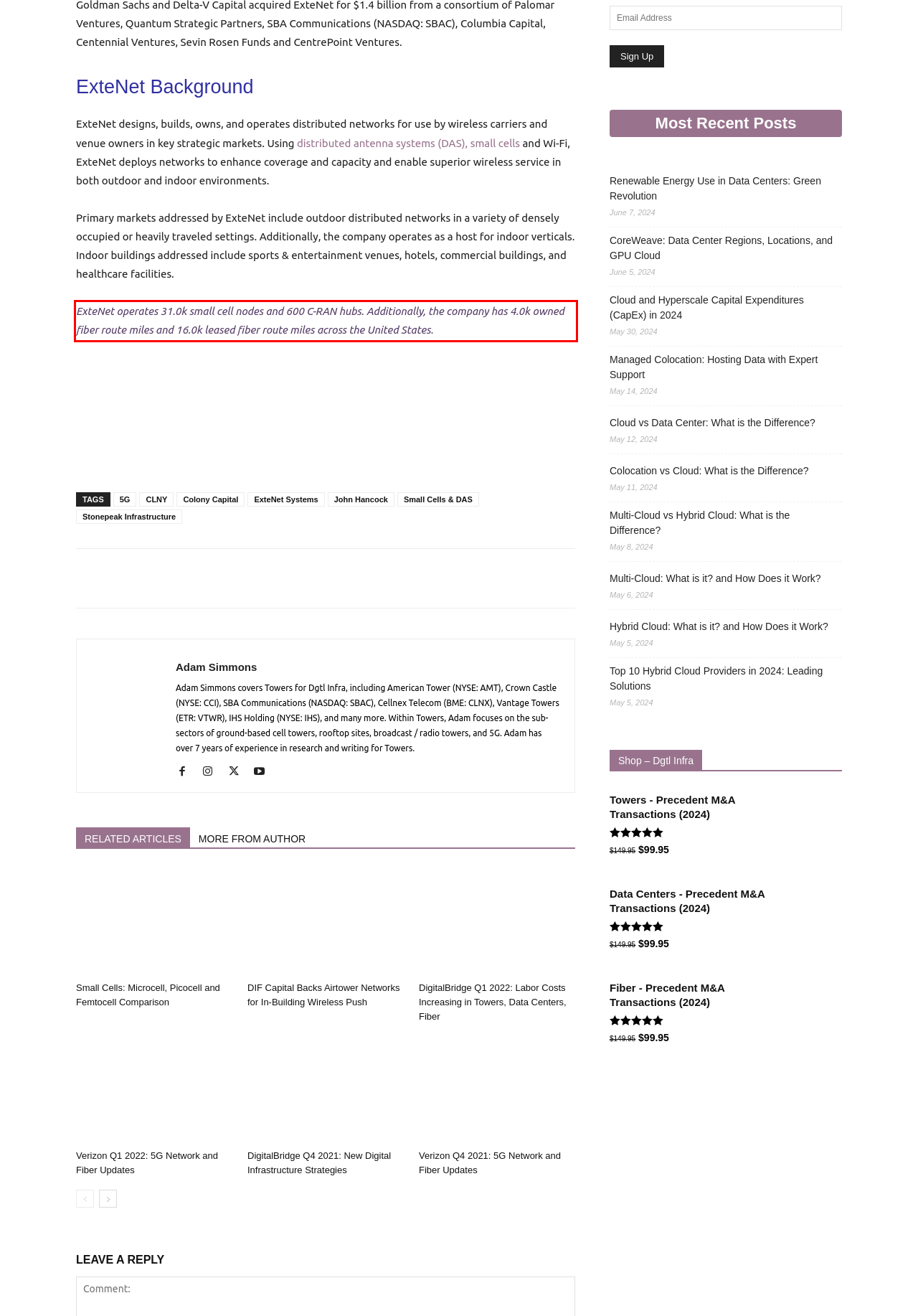Observe the screenshot of the webpage, locate the red bounding box, and extract the text content within it.

ExteNet operates 31.0k small cell nodes and 600 C-RAN hubs. Additionally, the company has 4.0k owned fiber route miles and 16.0k leased fiber route miles across the United States.